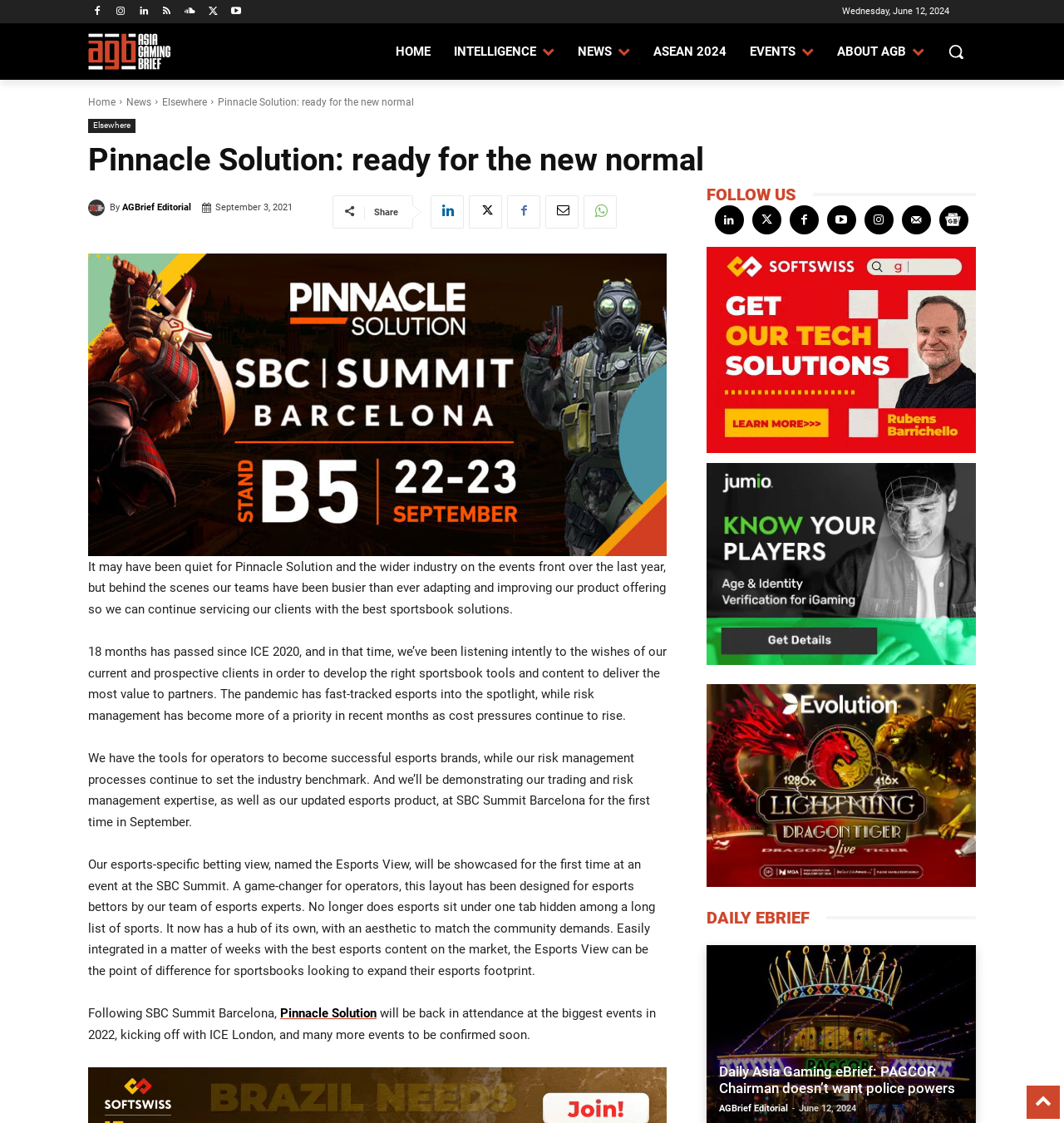Can you pinpoint the bounding box coordinates for the clickable element required for this instruction: "Search"? The coordinates should be four float numbers between 0 and 1, i.e., [left, top, right, bottom].

[0.88, 0.028, 0.917, 0.064]